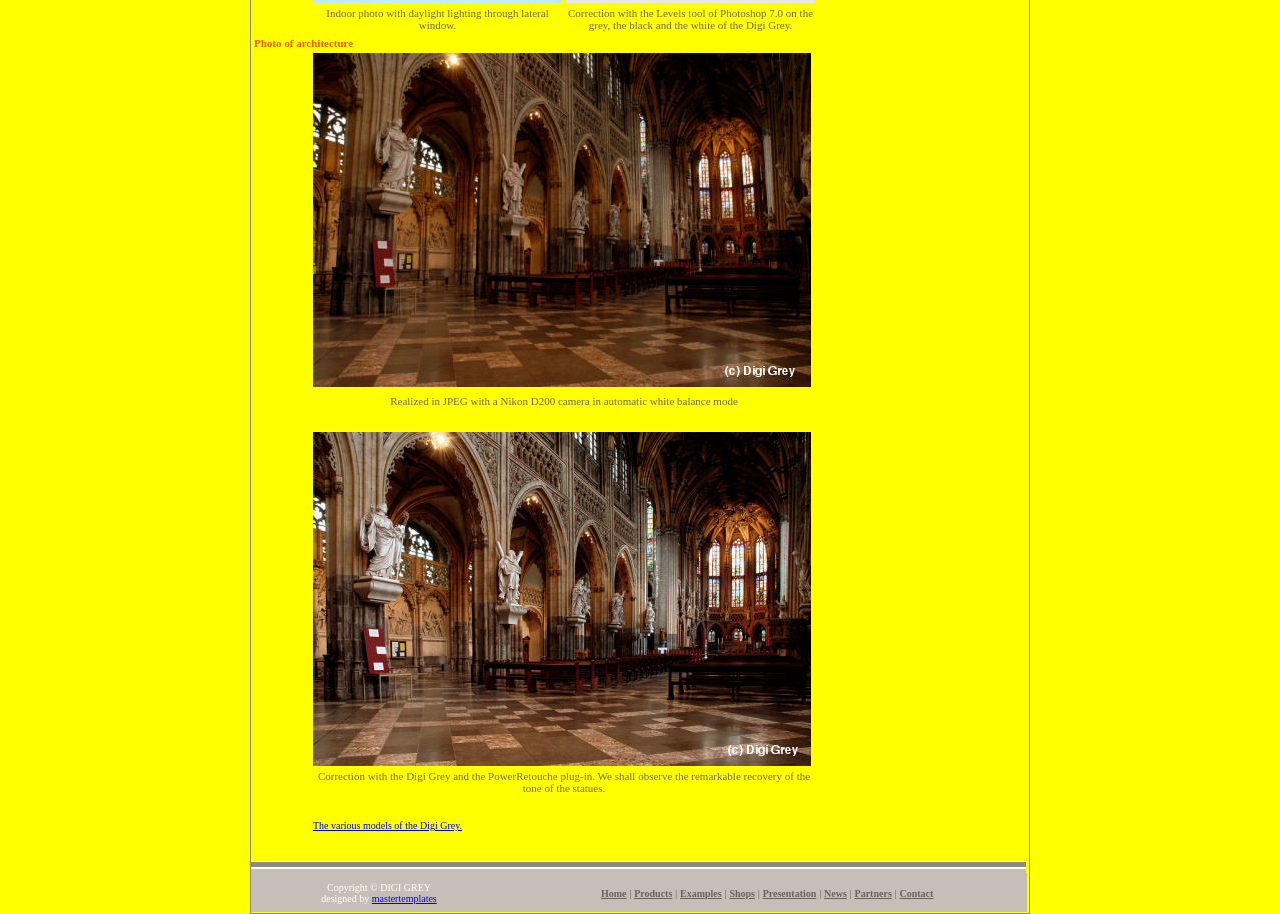How many models of the Digi Grey are there?
Please utilize the information in the image to give a detailed response to the question.

The text 'The various models of the Digi Grey' implies that there are multiple models of the Digi Grey, but the exact number is not specified.